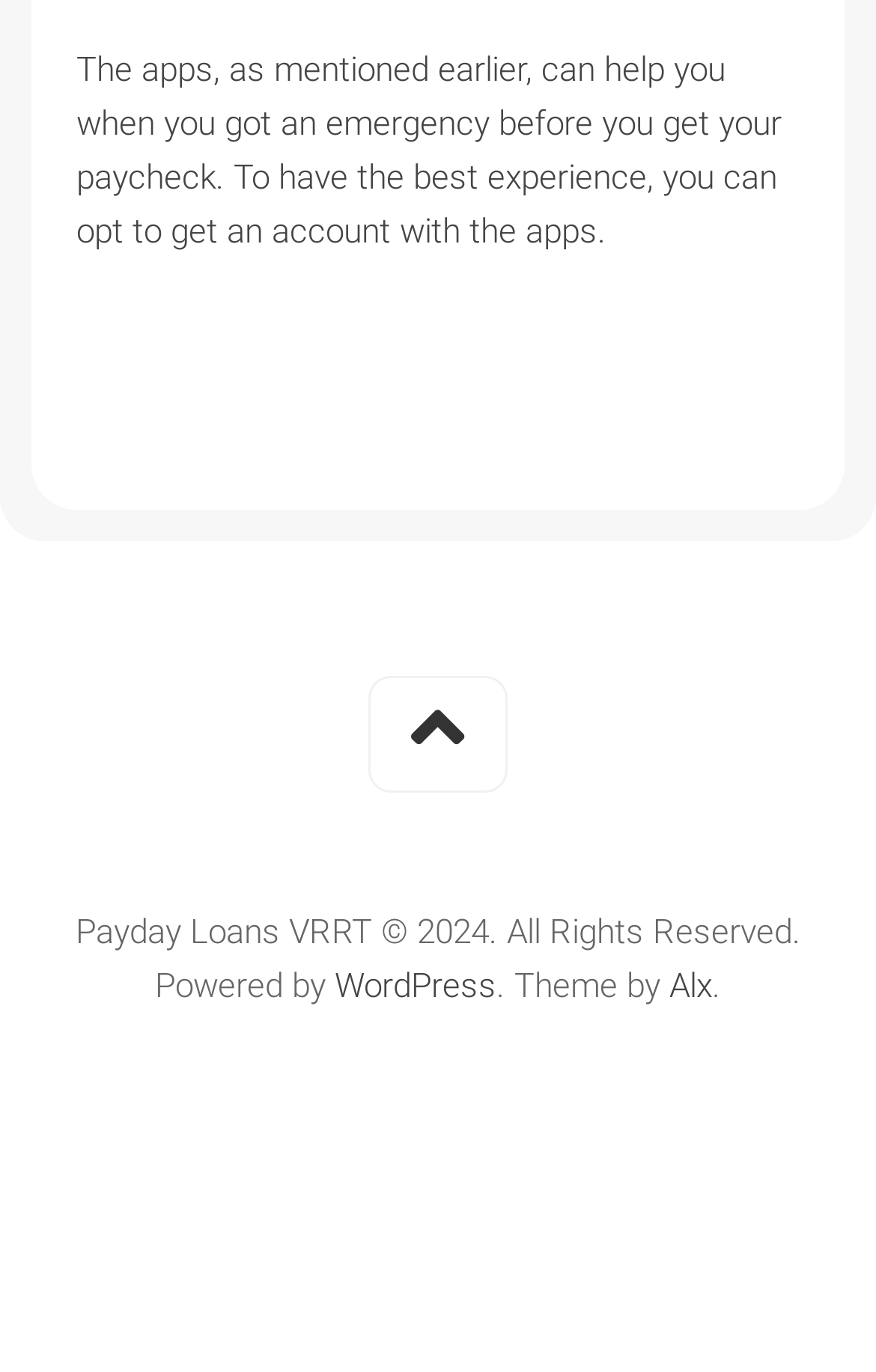What is the purpose of the apps mentioned?
Based on the image, answer the question with as much detail as possible.

The static text on the webpage mentions that the apps can help in emergency situations before getting a paycheck, implying that the purpose of the apps is to provide emergency financial assistance.